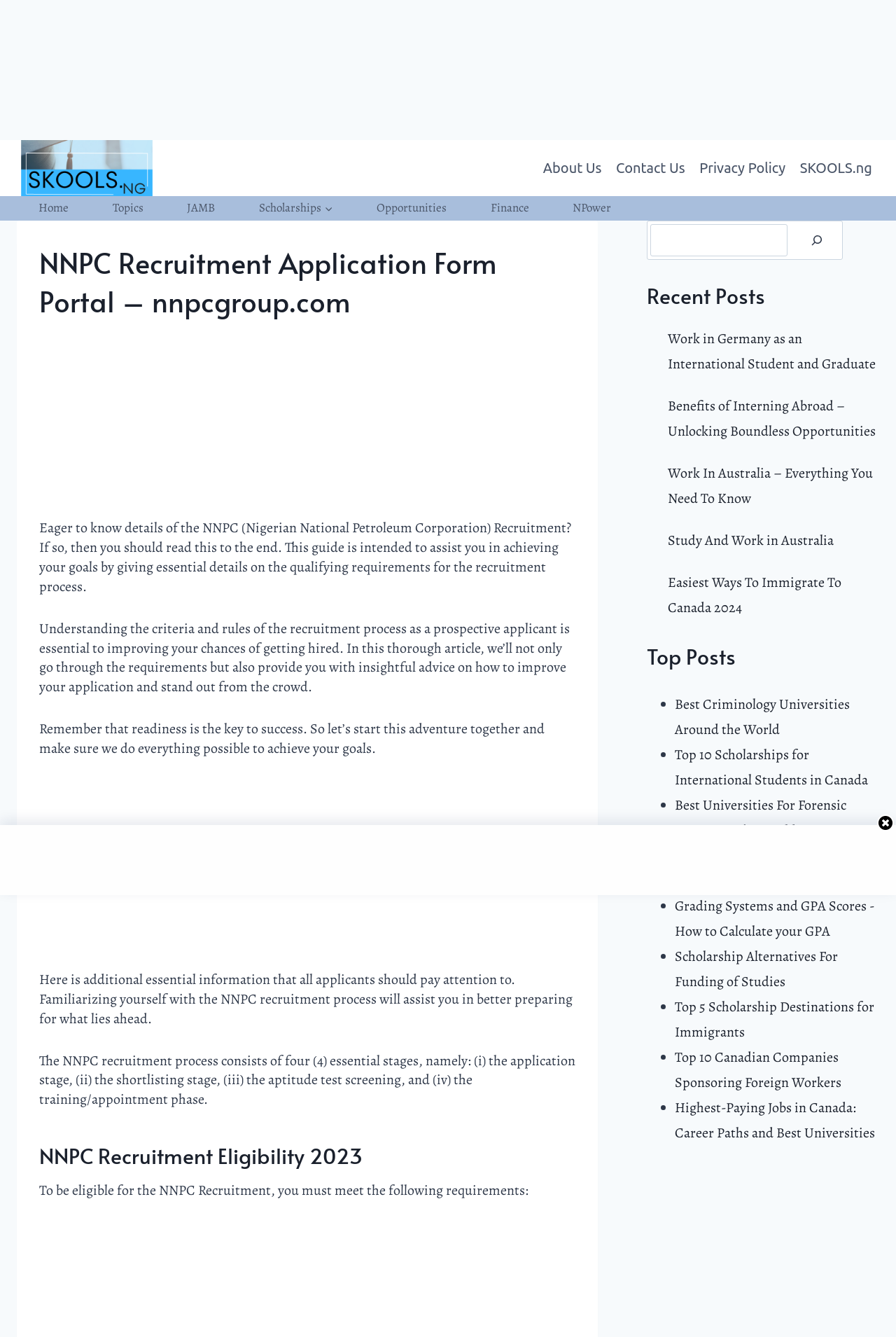Return the bounding box coordinates of the UI element that corresponds to this description: "Editorial Board". The coordinates must be given as four float numbers in the range of 0 and 1, [left, top, right, bottom].

None